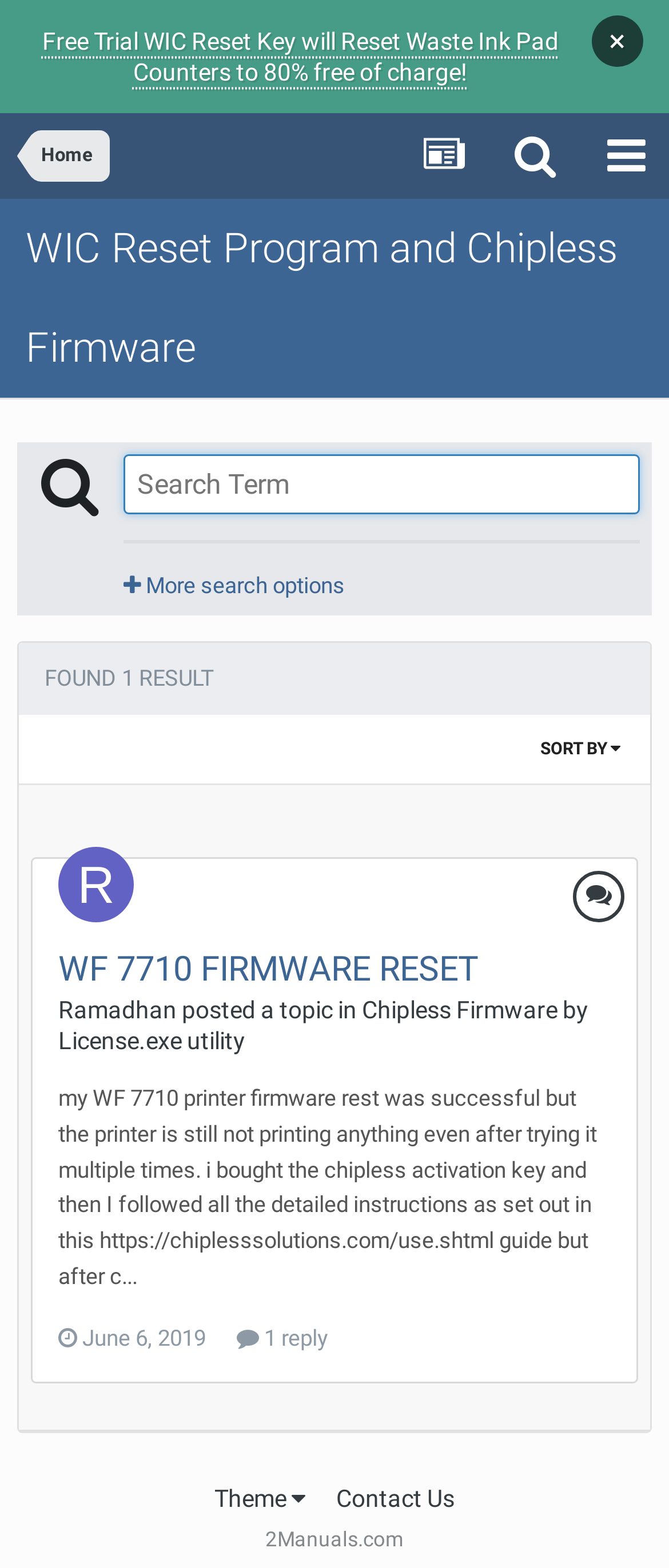Who posted the topic?
Use the information from the image to give a detailed answer to the question.

The answer can be found in the link element 'Ramadhan' which is located next to the topic heading.